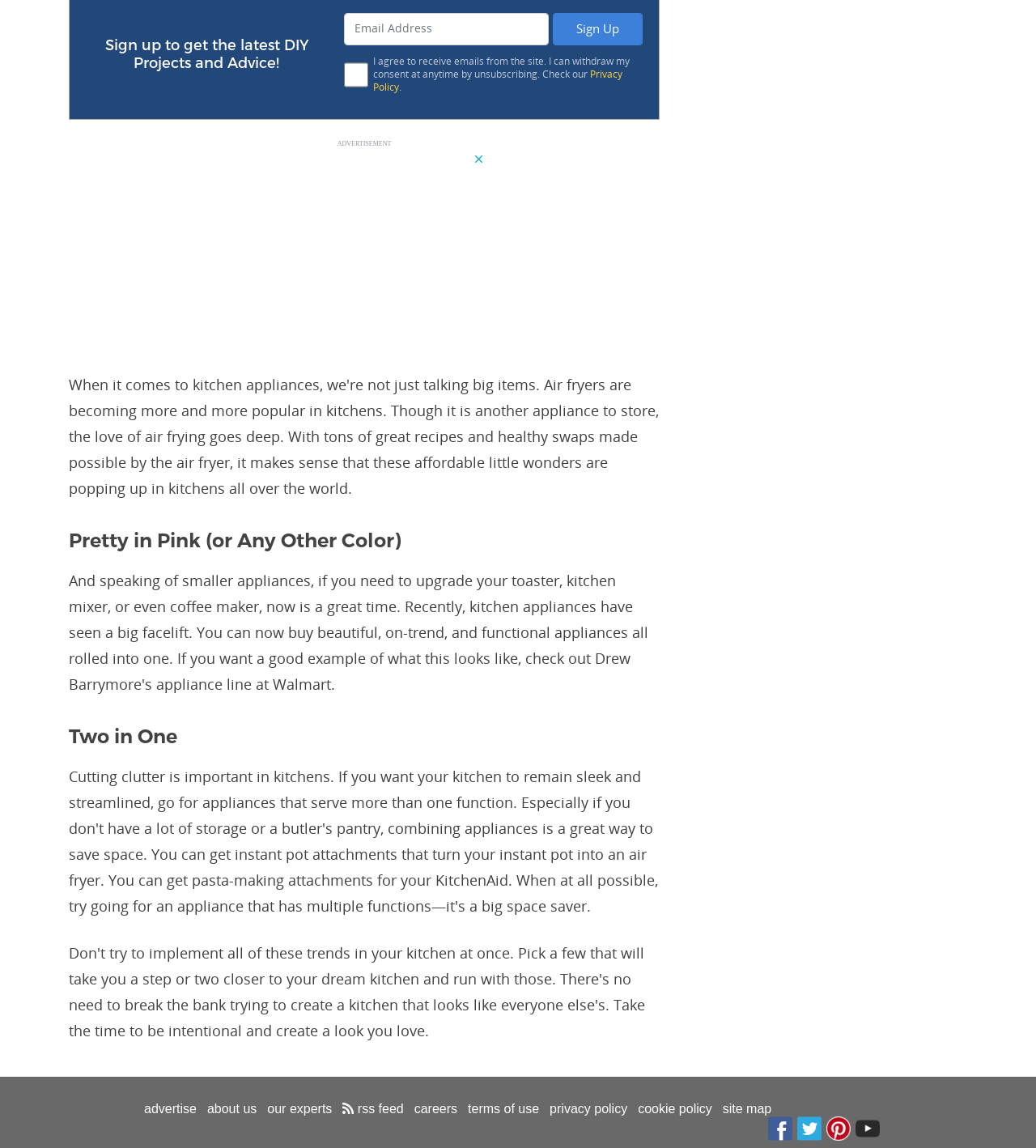Determine the bounding box coordinates of the clickable region to carry out the instruction: "Follow on Facebook".

[0.741, 0.973, 0.765, 0.994]